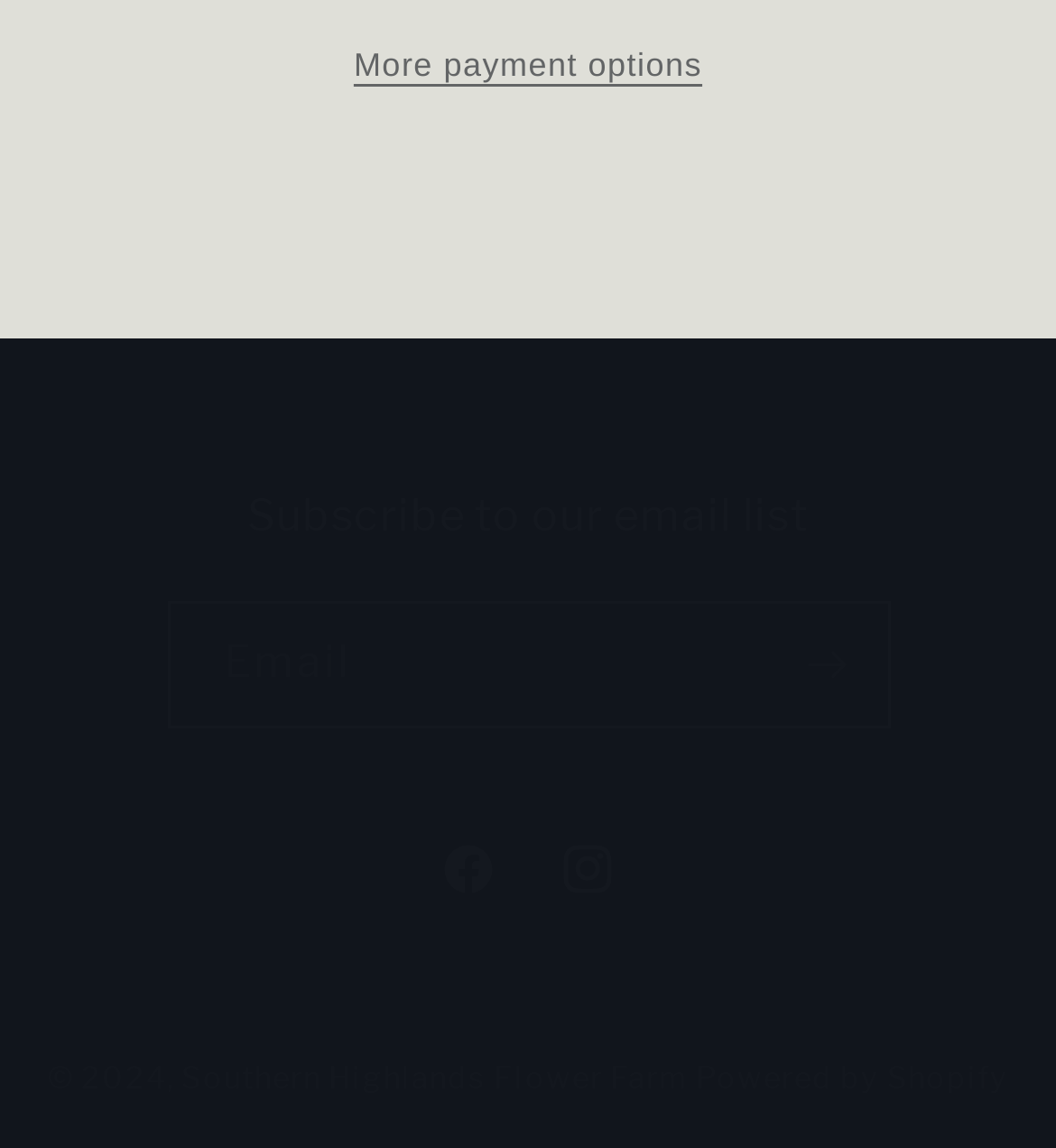What is the purpose of the textbox?
Carefully analyze the image and provide a thorough answer to the question.

The textbox is labeled as 'Email' and is required, indicating that it is used to input an email address, likely for subscribing to the email list.